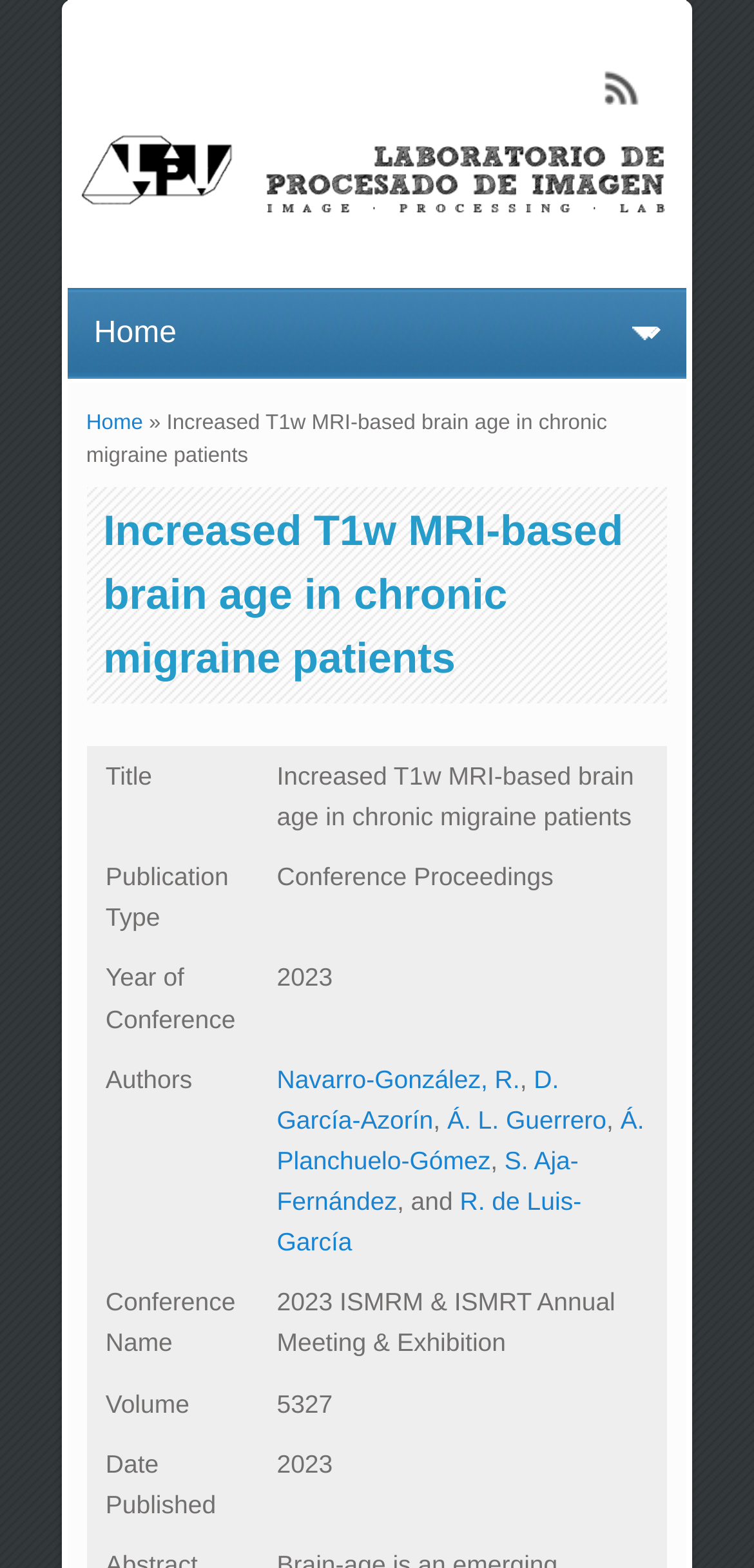Utilize the information from the image to answer the question in detail:
What is the publication type of the article?

I found the answer by looking at the table rows in the webpage. Specifically, I looked at the row with the label 'Publication Type' and found the corresponding value to be 'Conference Proceedings'.